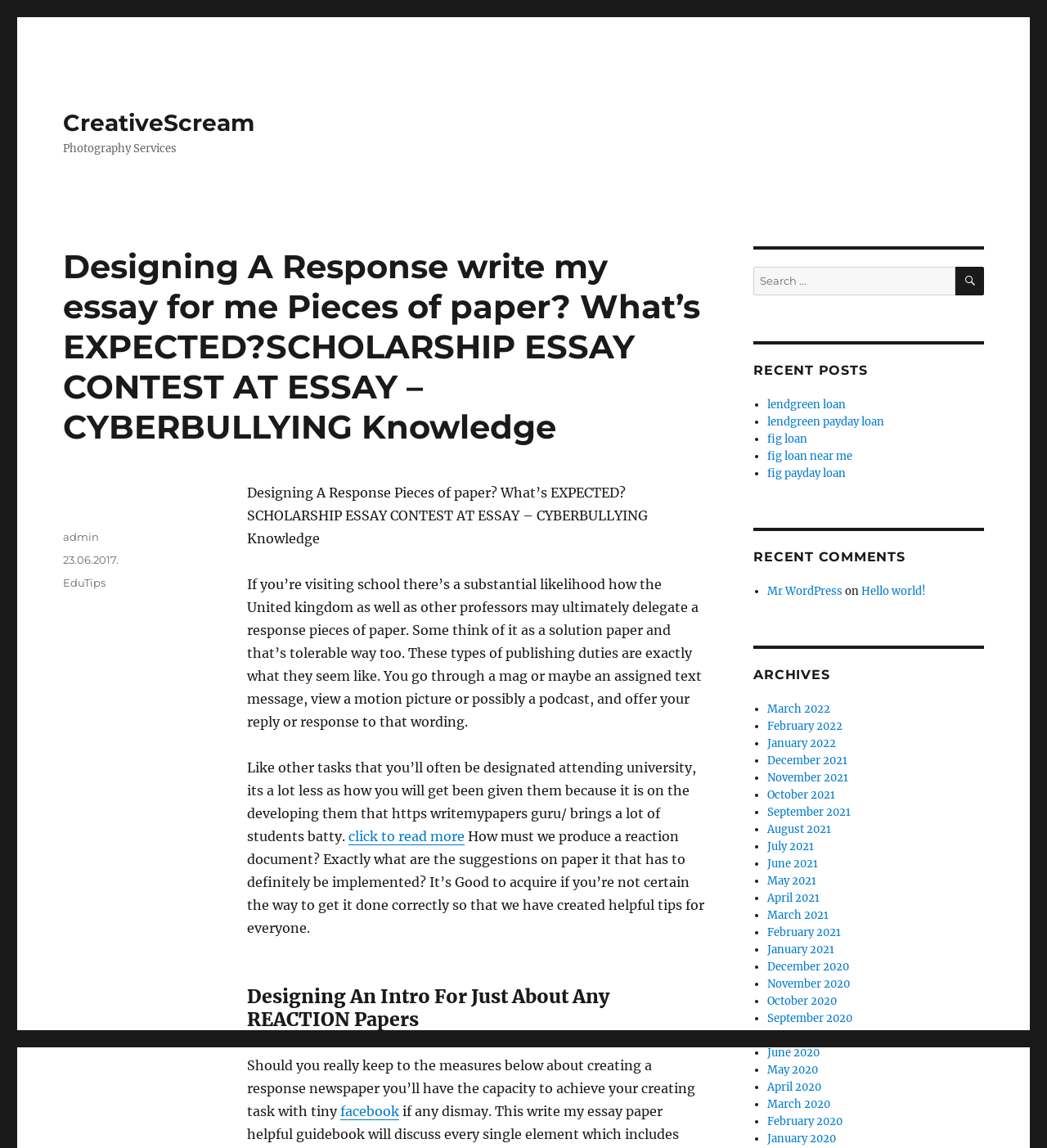Determine the bounding box for the UI element described here: "admin".

[0.06, 0.462, 0.095, 0.473]